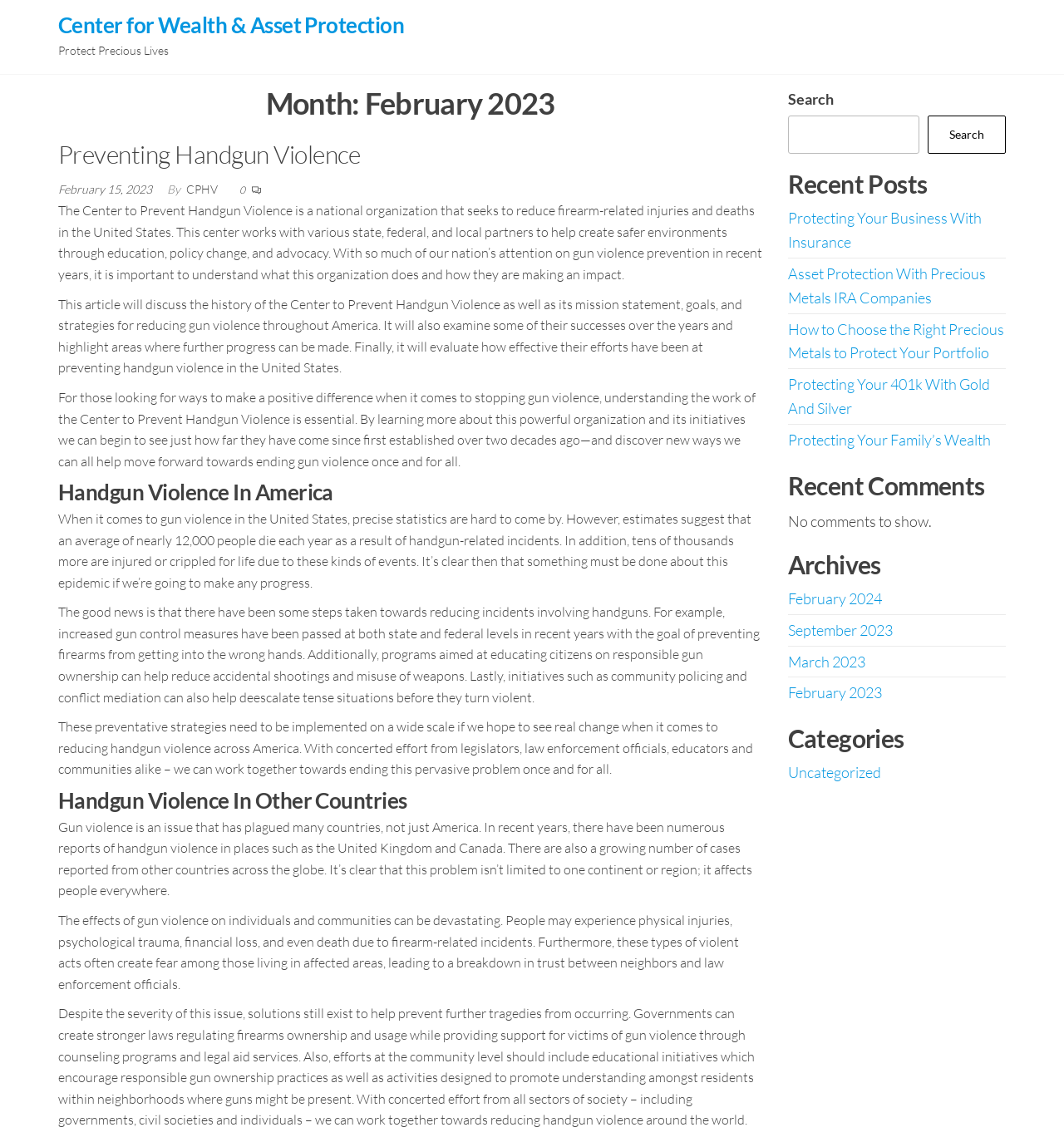Bounding box coordinates must be specified in the format (top-left x, top-left y, bottom-right x, bottom-right y). All values should be floating point numbers between 0 and 1. What are the bounding box coordinates of the UI element described as: September 2023

[0.74, 0.543, 0.839, 0.559]